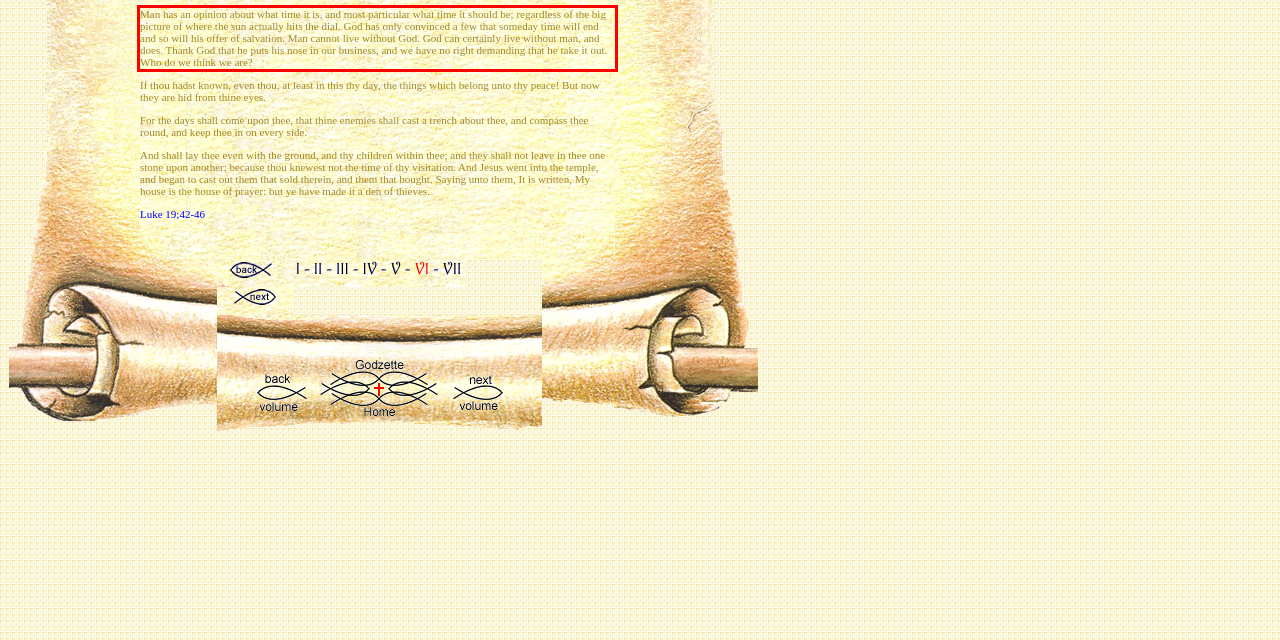Please identify and extract the text content from the UI element encased in a red bounding box on the provided webpage screenshot.

Man has an opinion about what time it is, and most particular what time it should be; regardless of the big picture of where the sun actually hits the dial. God has only convinced a few that someday time will end and so will his offer of salvation. Man cannot live without God. God can certainly live without man, and does. Thank God that he puts his nose in our business, and we have no right demanding that he take it out. Who do we think we are?